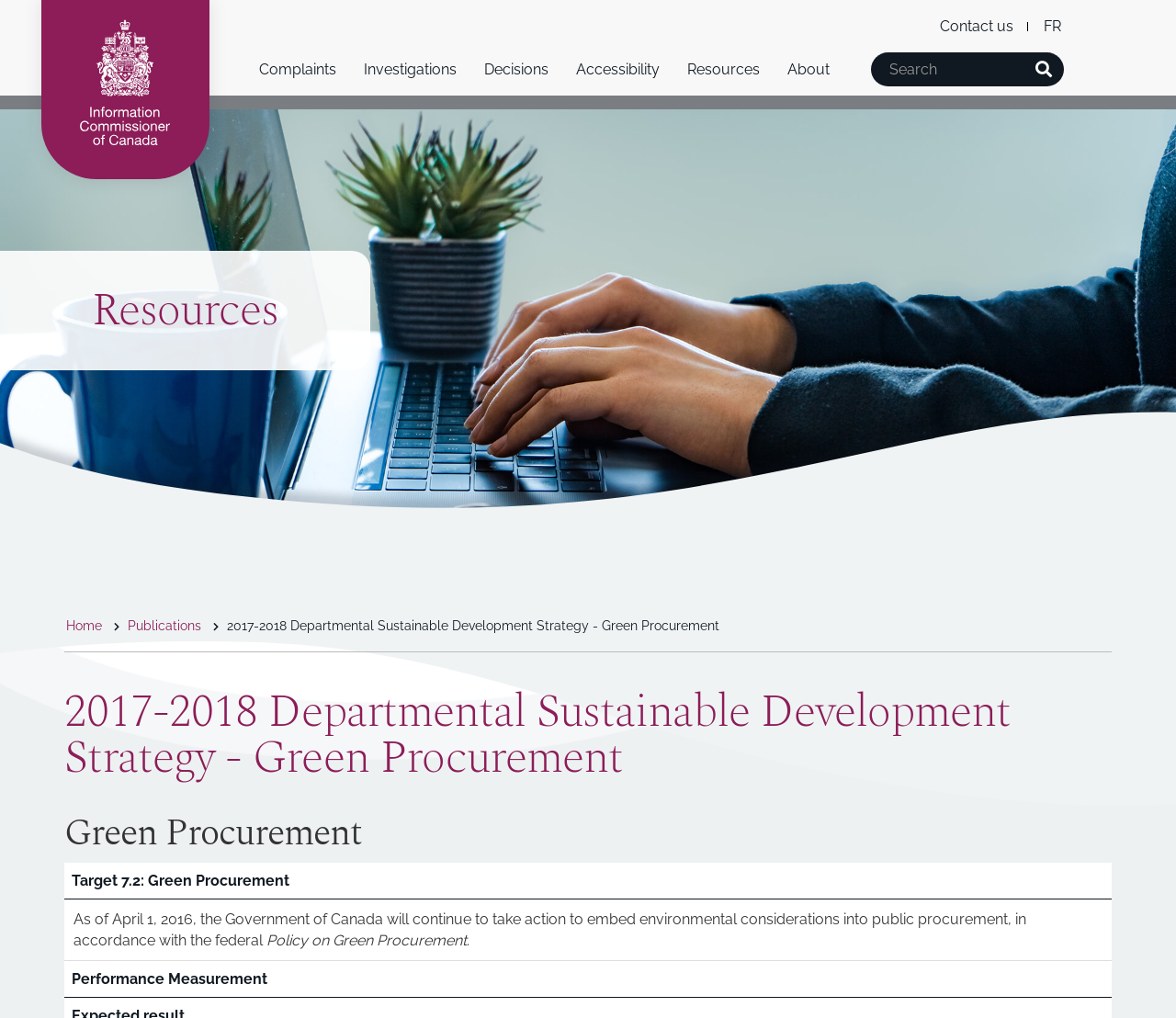Can you find the bounding box coordinates for the element that needs to be clicked to execute this instruction: "Go to Complaints"? The coordinates should be given as four float numbers between 0 and 1, i.e., [left, top, right, bottom].

[0.209, 0.051, 0.298, 0.085]